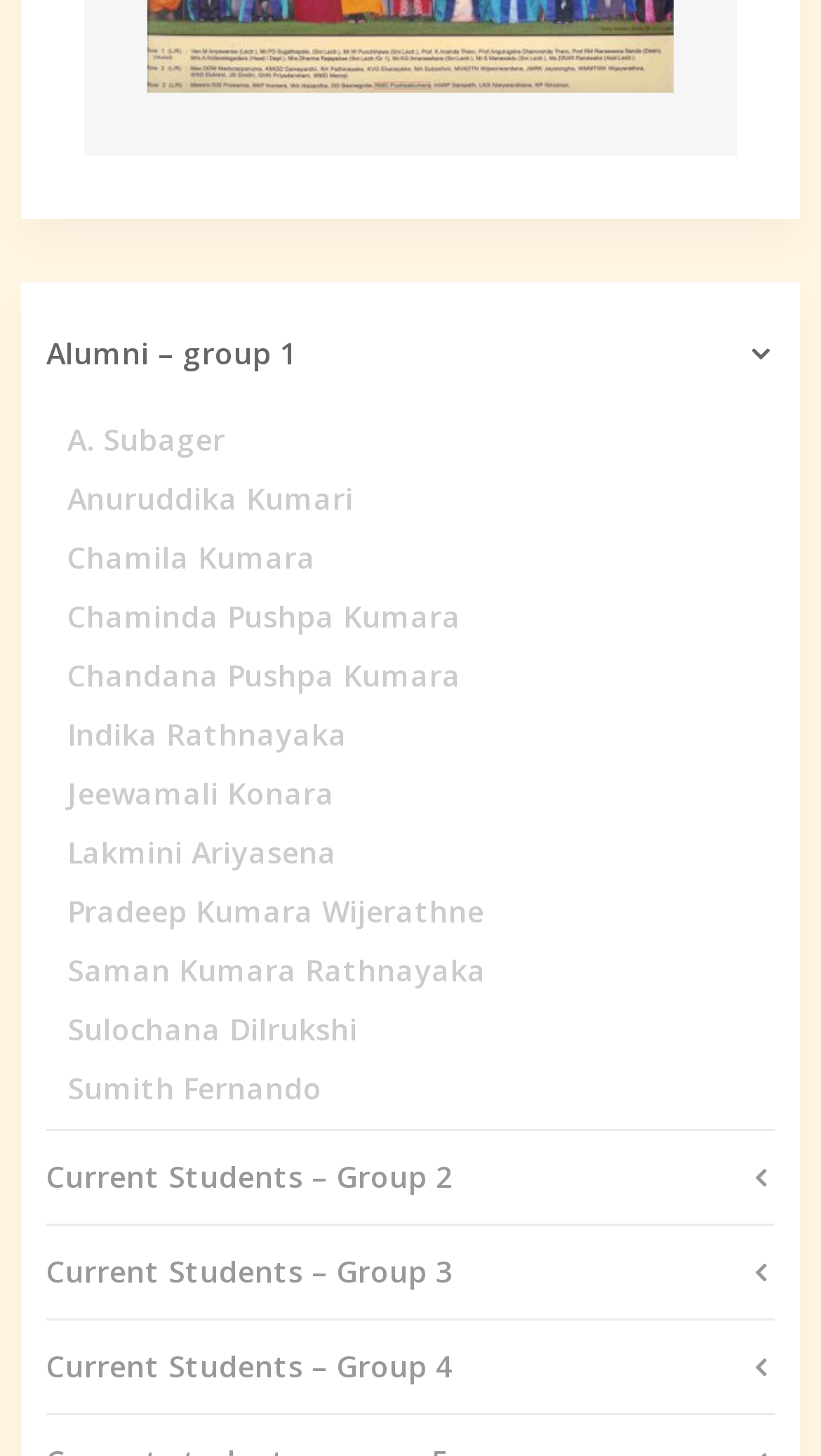Provide the bounding box coordinates, formatted as (top-left x, top-left y, bottom-right x, bottom-right y), with all values being floating point numbers between 0 and 1. Identify the bounding box of the UI element that matches the description: Chaminda Pushpa Kumara

[0.082, 0.403, 0.944, 0.444]